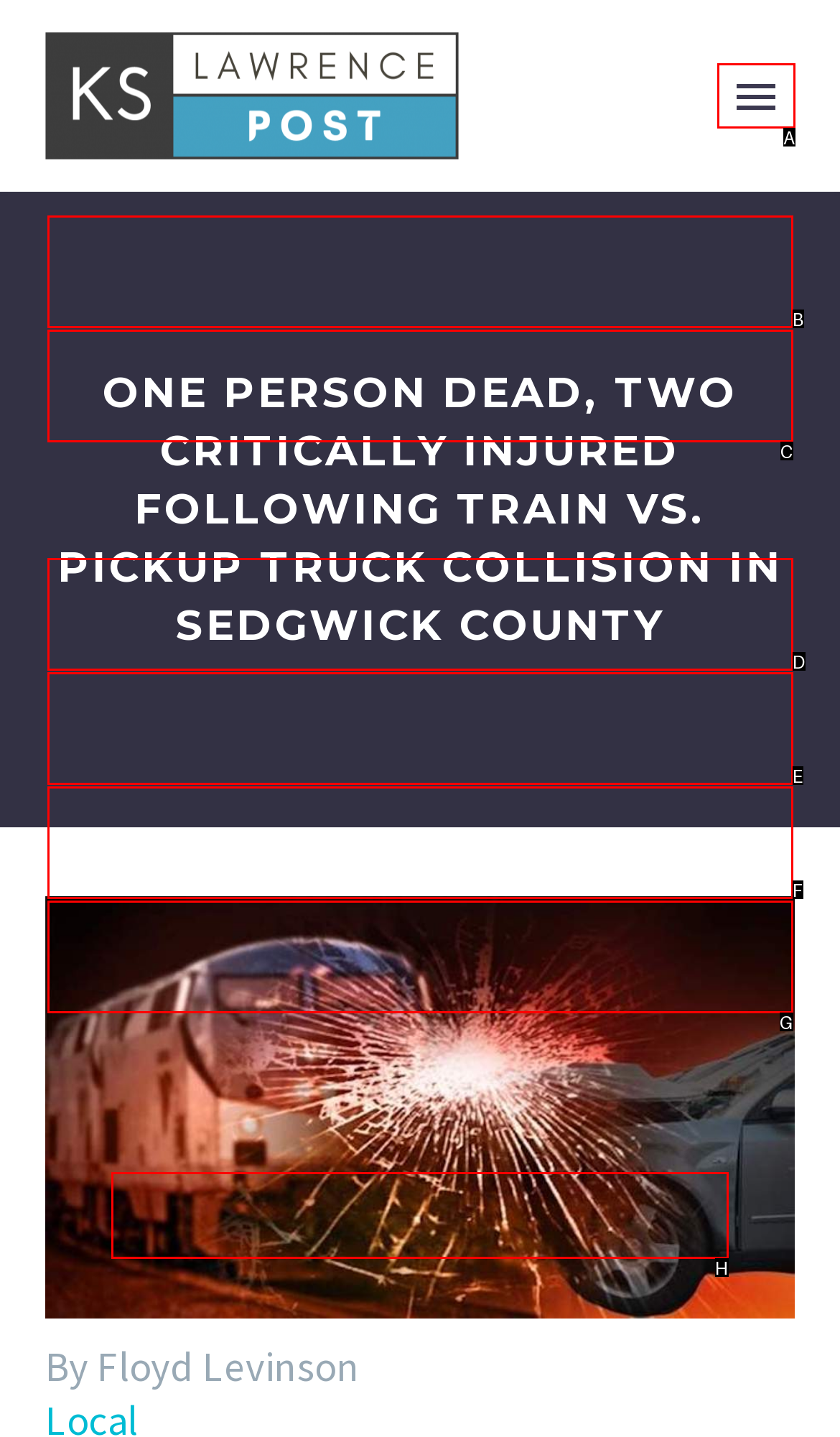Select the appropriate HTML element to click for the following task: Search for a topic
Answer with the letter of the selected option from the given choices directly.

H